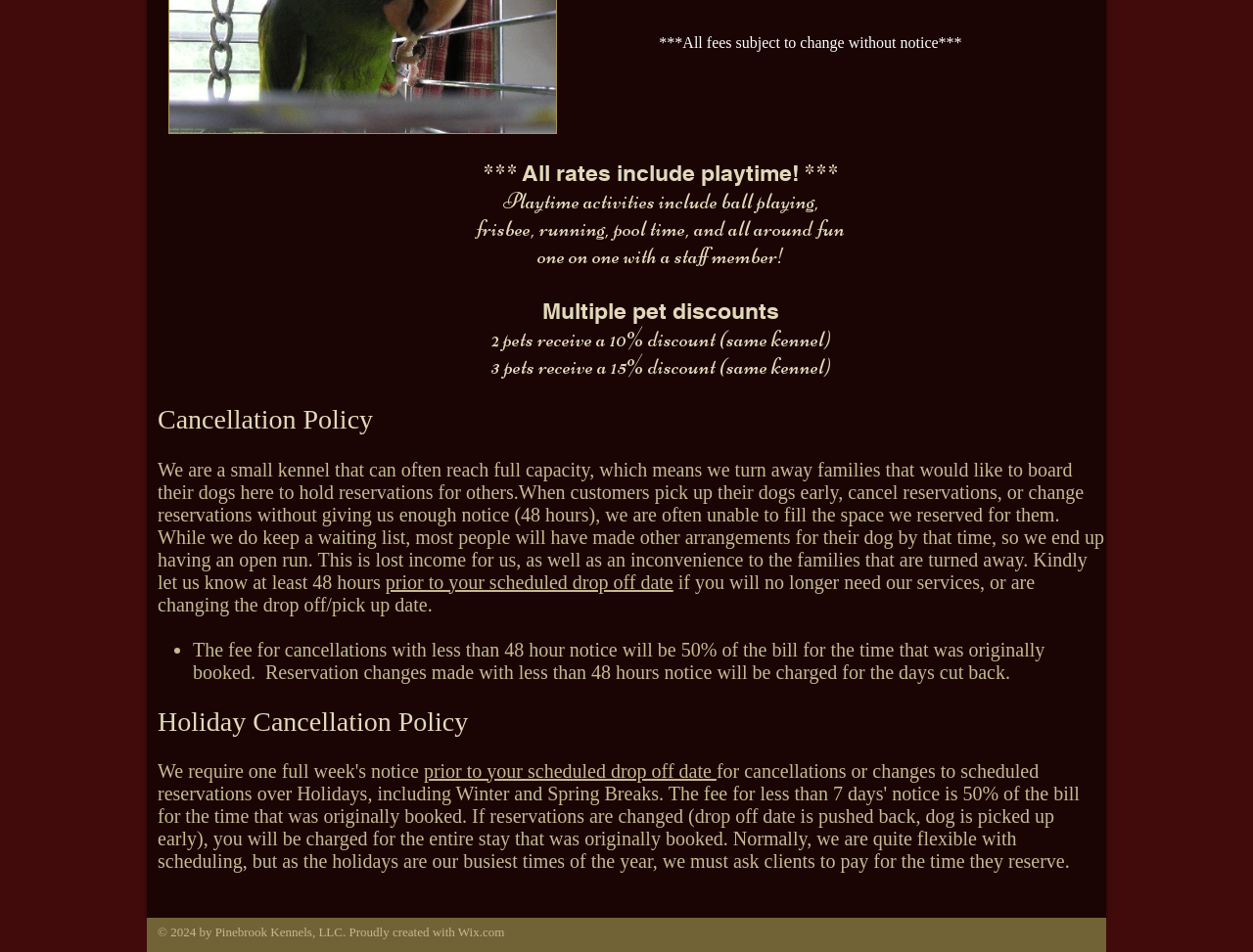Give a concise answer using one word or a phrase to the following question:
What is the fee for cancellations with less than 48 hour notice?

50% of the bill